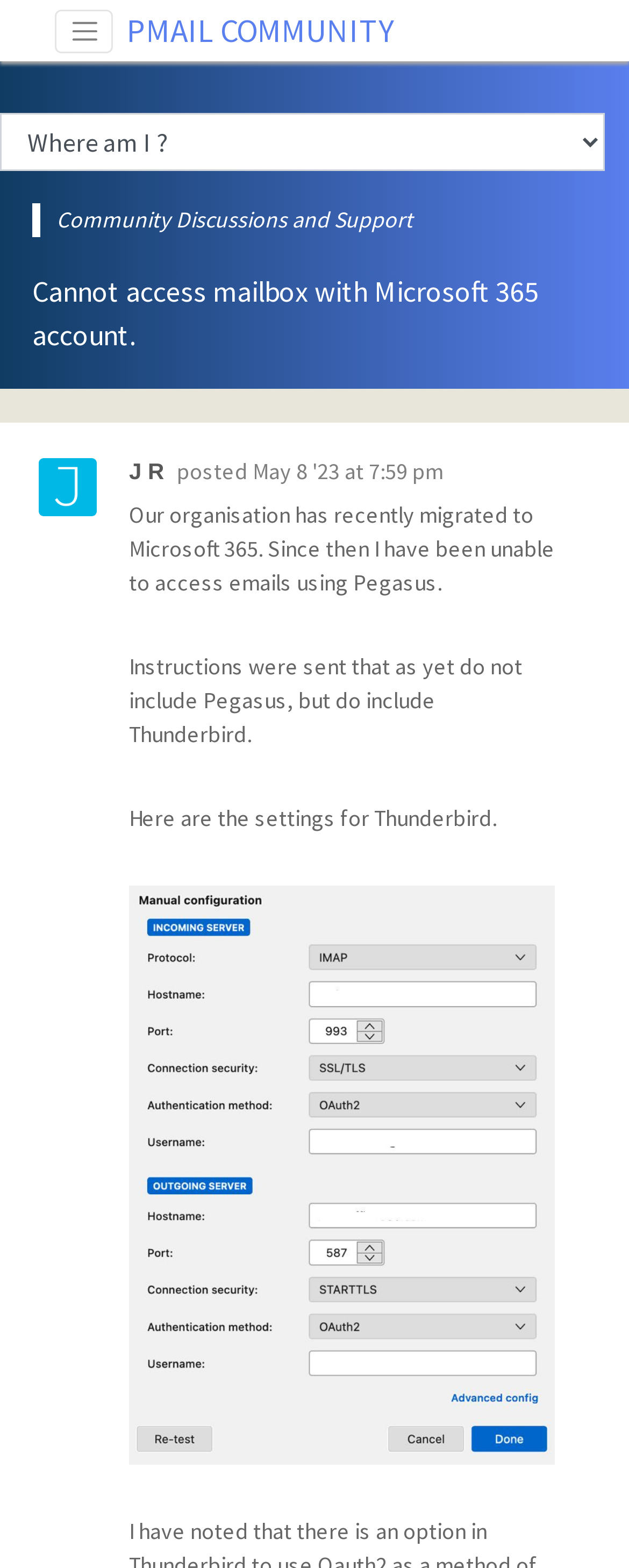Generate a thorough caption detailing the webpage content.

The webpage appears to be a community forum or discussion board for Pegasus Mail and Mercury. At the top, there is a button and a link to "PMAIL COMMUNITY" on the left and right sides, respectively. Below this, there is a combobox that spans almost the entire width of the page.

The main content of the page is a discussion thread, with the title "Cannot access mailbox with Microsoft 365 account." displayed prominently. The thread is posted by a user named "J R" and the posting date is "May 8 '23 at 7:59 pm". 

The thread contains a brief description of the issue, which is that the user is unable to access emails using Pegasus Mail since their organization migrated to Microsoft 365. The user mentions that they received instructions for setting up Thunderbird, but not Pegasus Mail. 

There are three paragraphs of text in the thread, with the third paragraph mentioning the settings for Thunderbird. Below this, there is a link to an image, which is likely a screenshot of the Thunderbird settings. The image is displayed inline with the text. 

There is also a smaller image above the posting date, which may be a user avatar or icon. Overall, the page has a simple layout with a focus on the discussion thread and its contents.